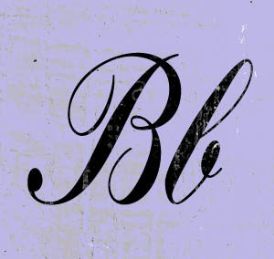Answer the question using only a single word or phrase: 
What theme is hinted at by the design?

Luxury and refinement